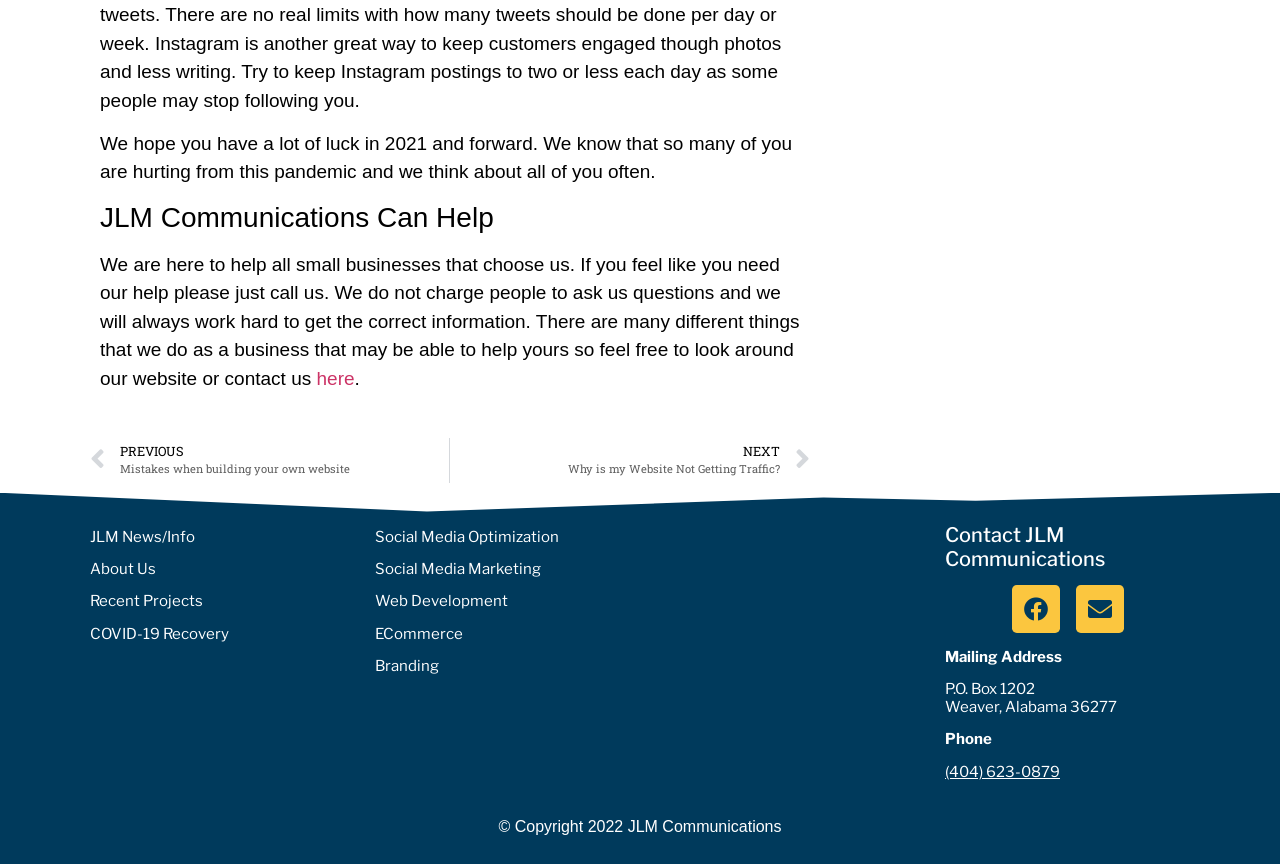Determine the bounding box coordinates of the section to be clicked to follow the instruction: "Visit 'About Us'". The coordinates should be given as four float numbers between 0 and 1, formatted as [left, top, right, bottom].

[0.07, 0.648, 0.122, 0.669]